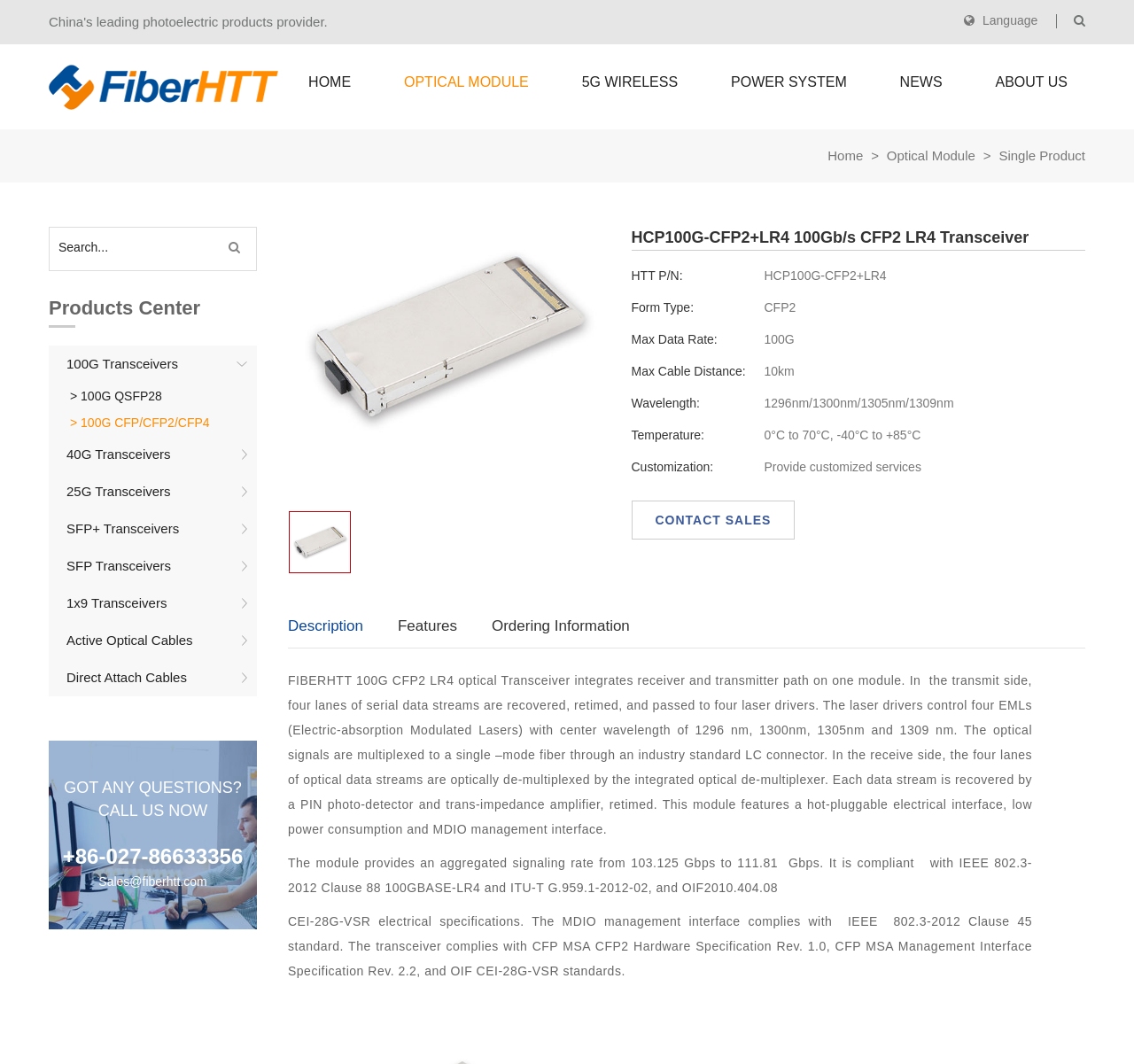Use a single word or phrase to answer the question: What is the wavelength of the laser drivers in the transceiver?

1296nm/1300nm/1305nm/1309nm